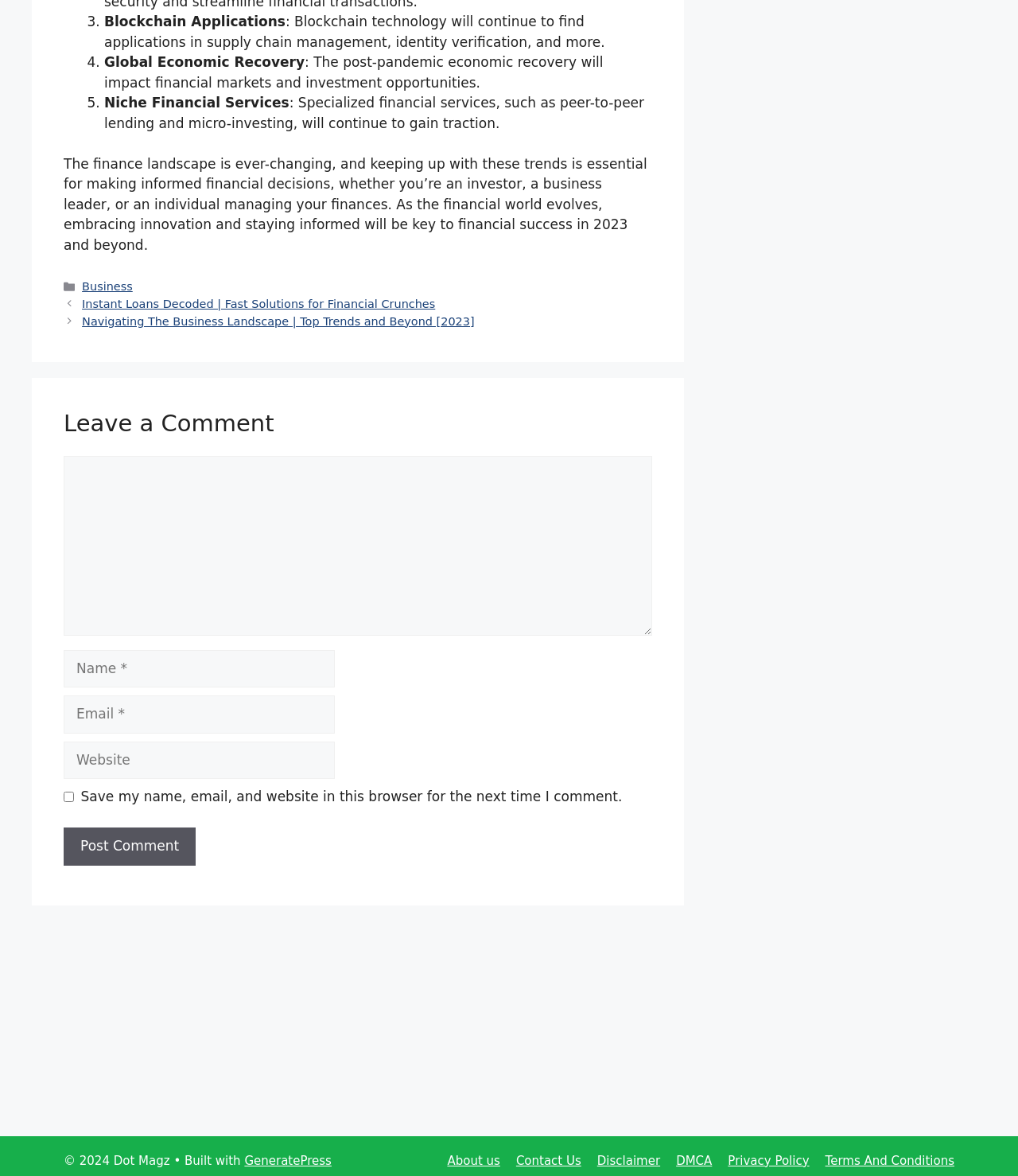Given the content of the image, can you provide a detailed answer to the question?
What type of financial service is mentioned in the third point?

The third point mentions 'Niche Financial Services' and specifically mentions 'peer-to-peer lending' and 'micro-investing' as examples of specialized financial services that will continue to gain traction.